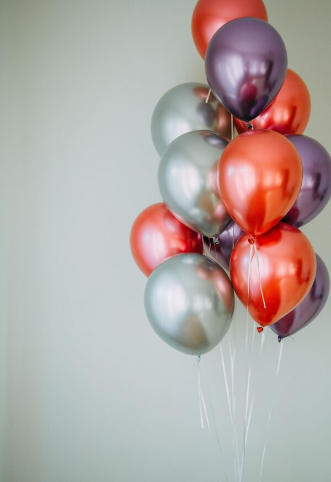Please give a one-word or short phrase response to the following question: 
What is the name of the charity associated with the image?

Felix Fund